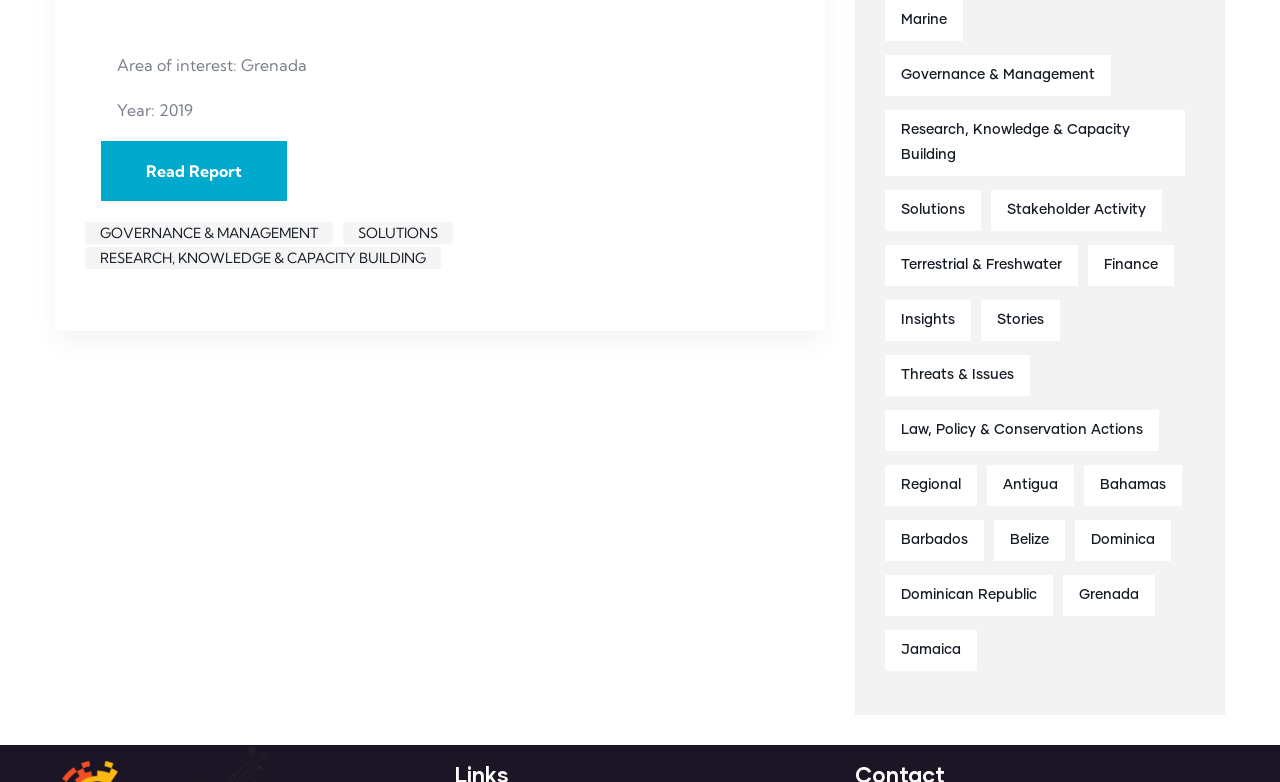Find the bounding box coordinates of the area to click in order to follow the instruction: "Go to Twitter page".

None